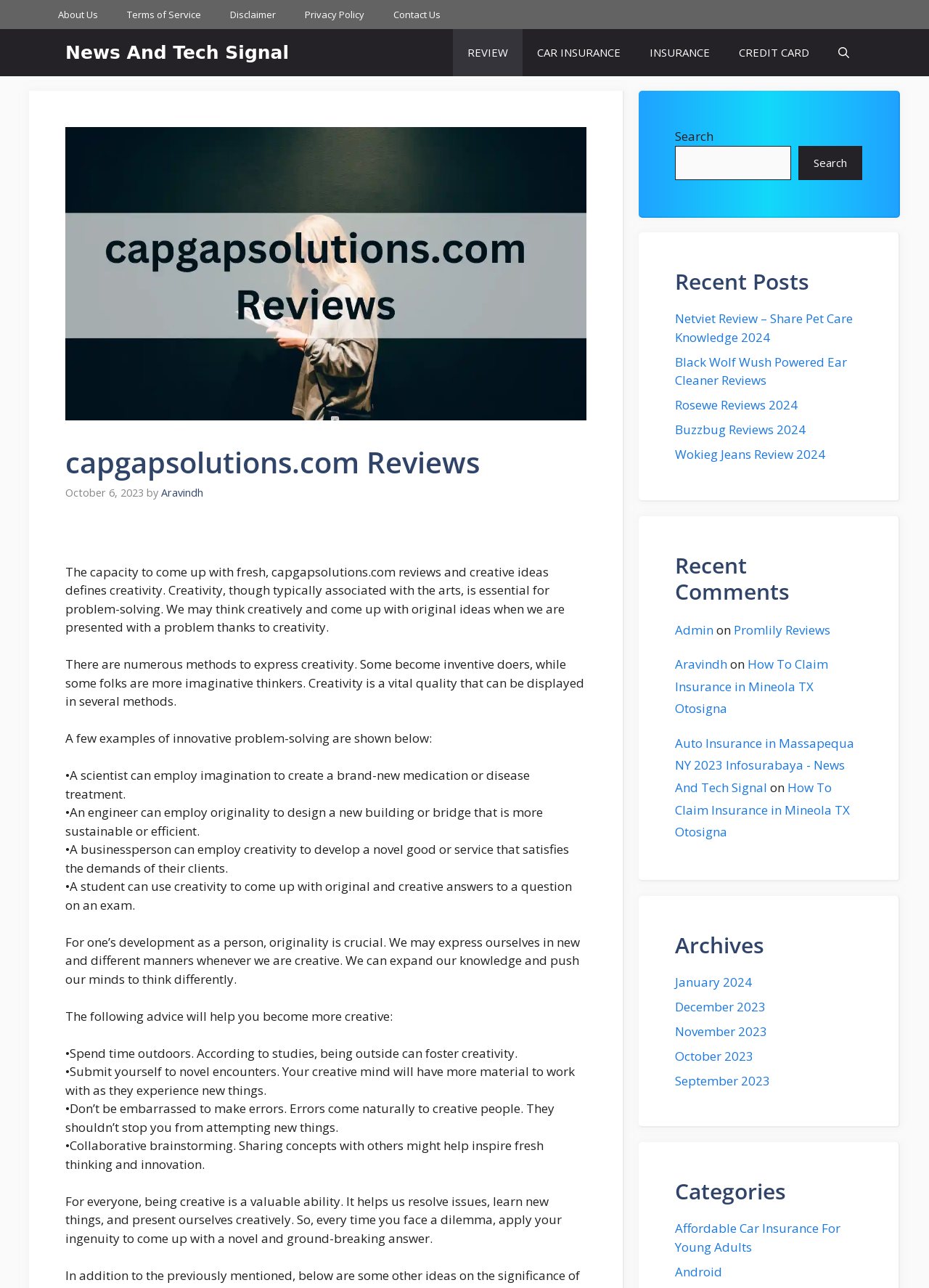Indicate the bounding box coordinates of the element that needs to be clicked to satisfy the following instruction: "Search for something". The coordinates should be four float numbers between 0 and 1, i.e., [left, top, right, bottom].

[0.727, 0.113, 0.852, 0.14]